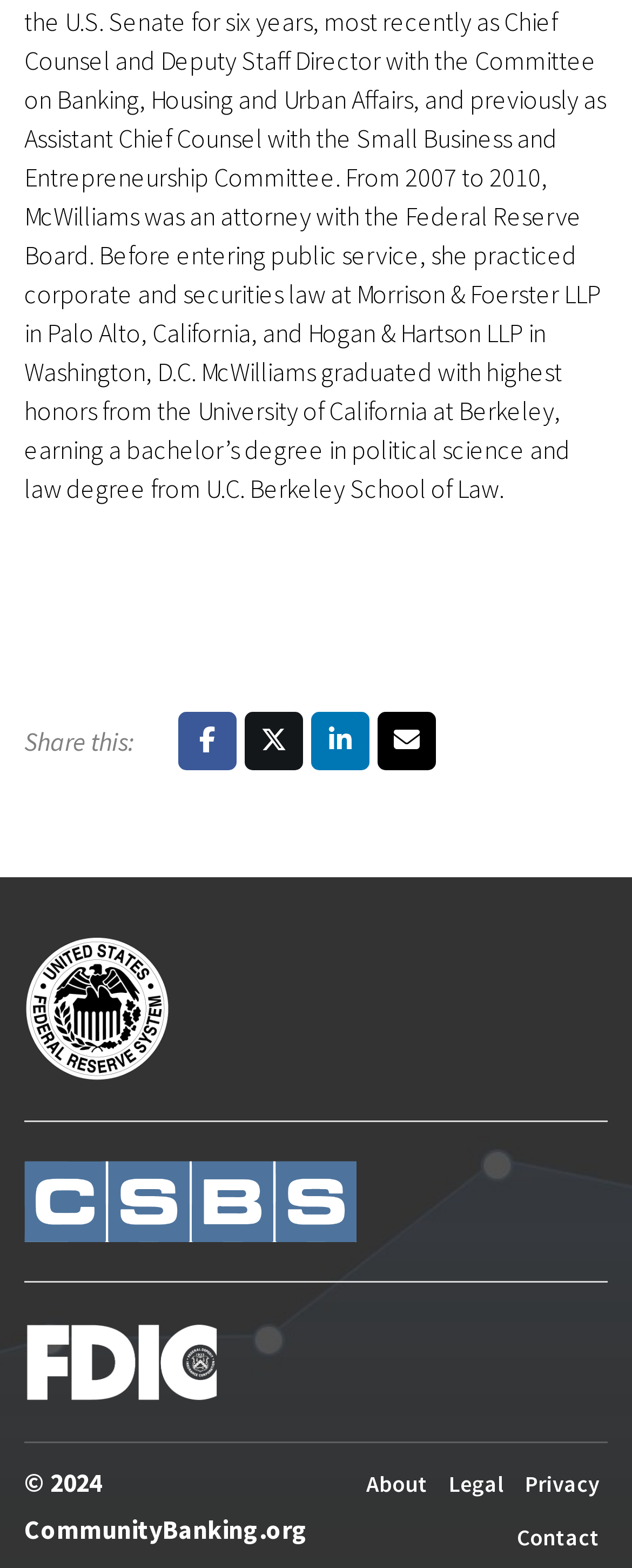Please identify the bounding box coordinates of the element I should click to complete this instruction: 'Learn about CSBS'. The coordinates should be given as four float numbers between 0 and 1, like this: [left, top, right, bottom].

[0.038, 0.74, 0.962, 0.792]